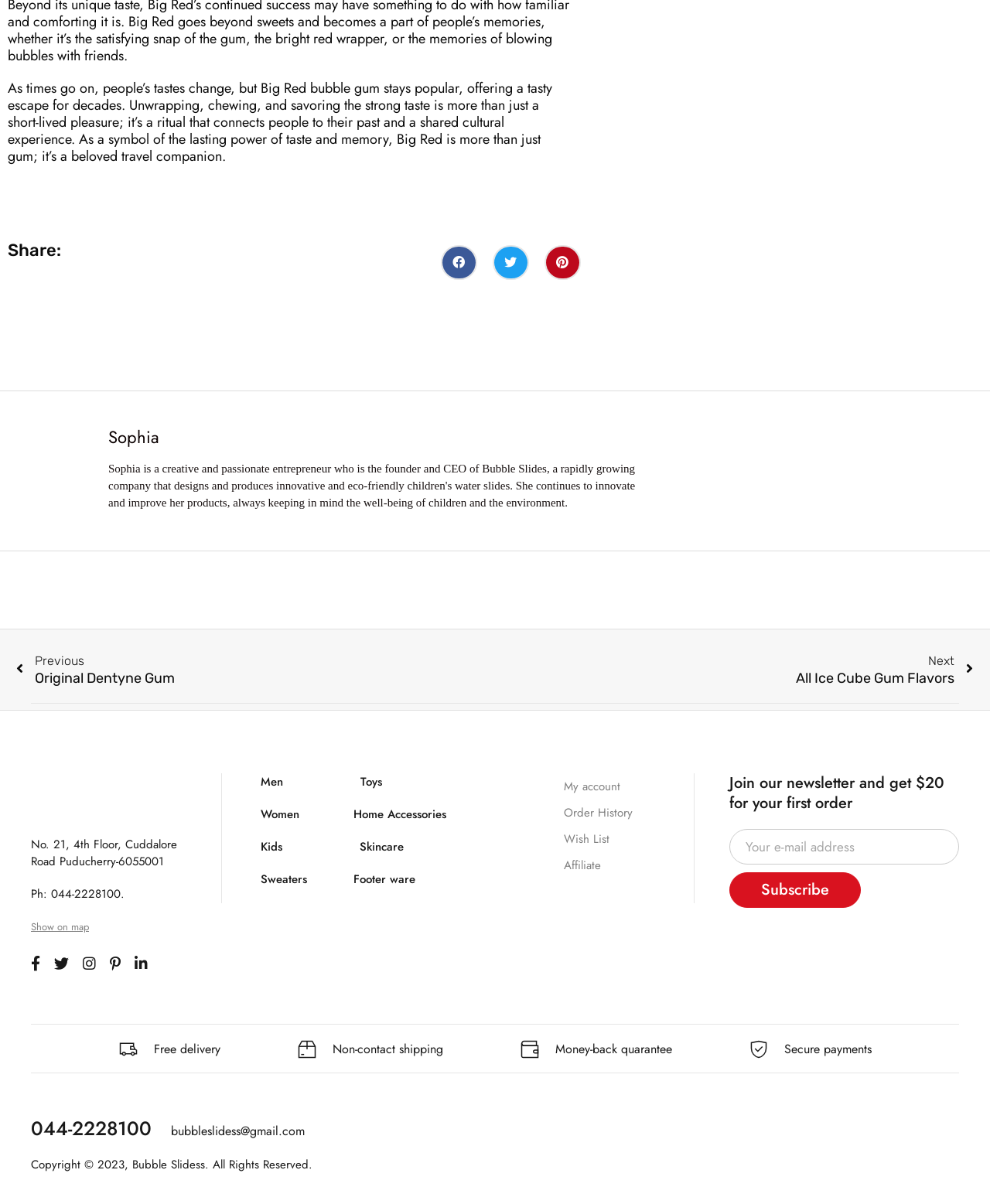Please provide the bounding box coordinates for the element that needs to be clicked to perform the instruction: "Share on facebook". The coordinates must consist of four float numbers between 0 and 1, formatted as [left, top, right, bottom].

[0.445, 0.203, 0.482, 0.232]